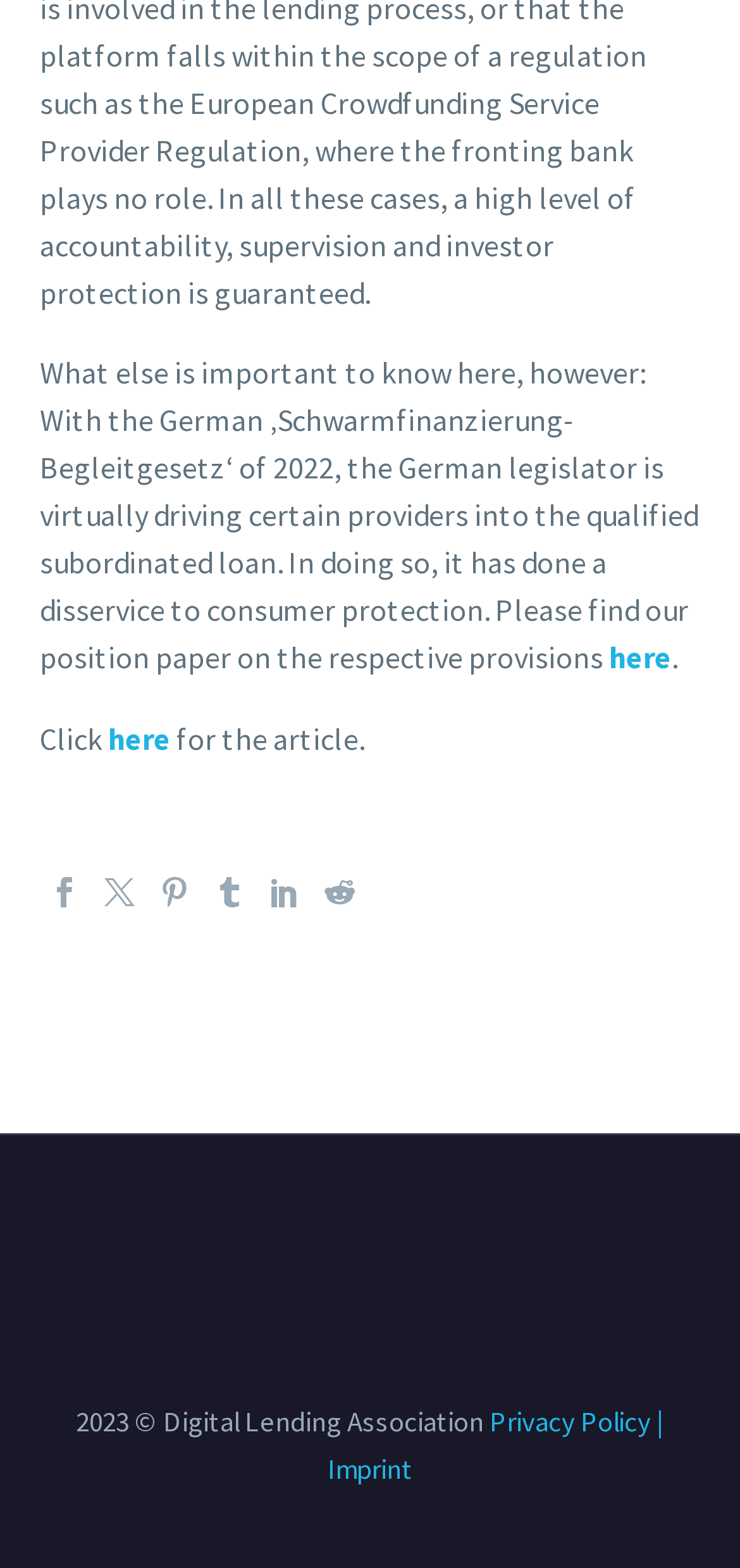Use one word or a short phrase to answer the question provided: 
What is the copyright year of the Digital Lending Association?

2023